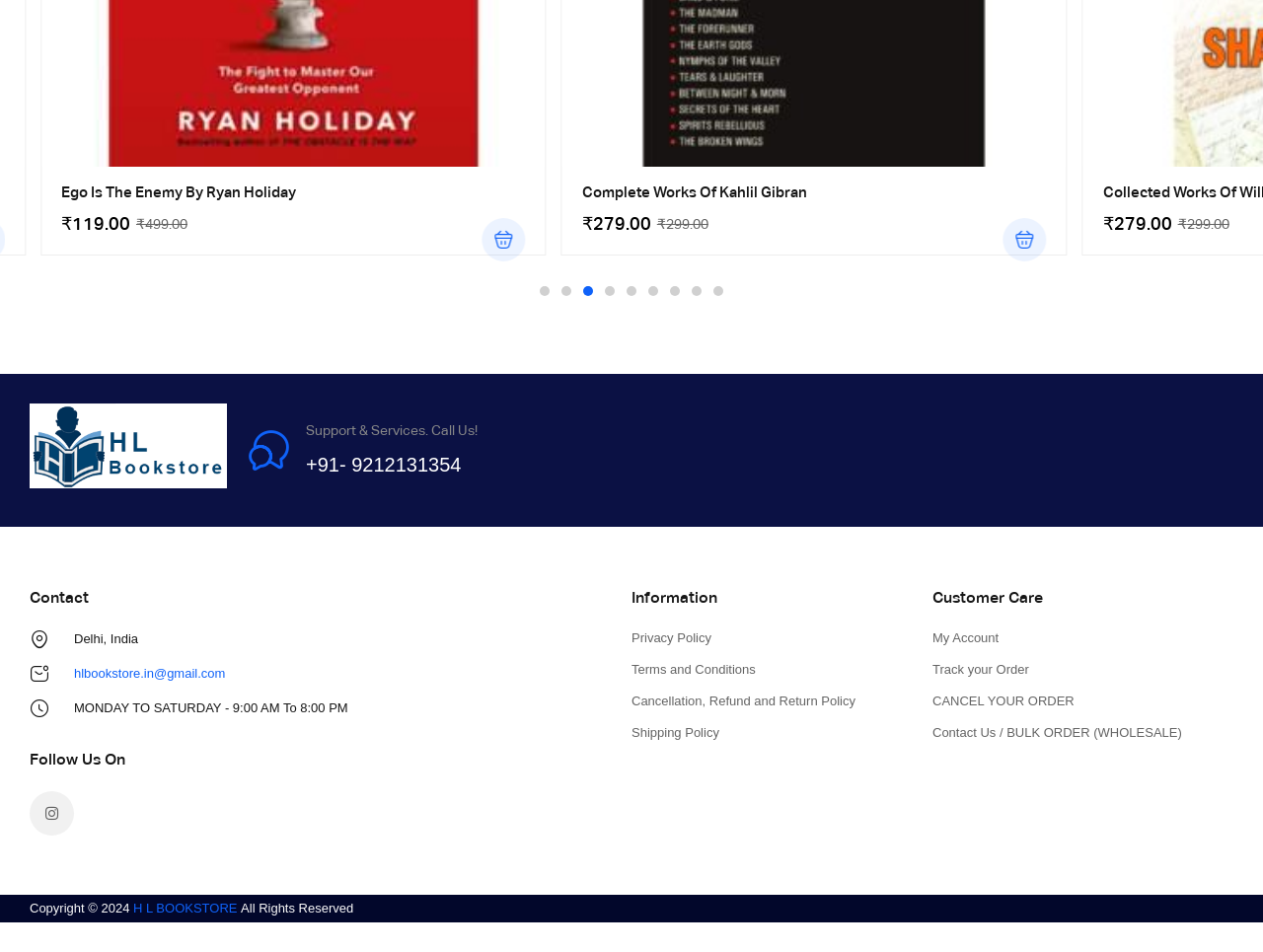Can you identify the bounding box coordinates of the clickable region needed to carry out this instruction: 'Contact us via email'? The coordinates should be four float numbers within the range of 0 to 1, stated as [left, top, right, bottom].

[0.023, 0.697, 0.484, 0.718]